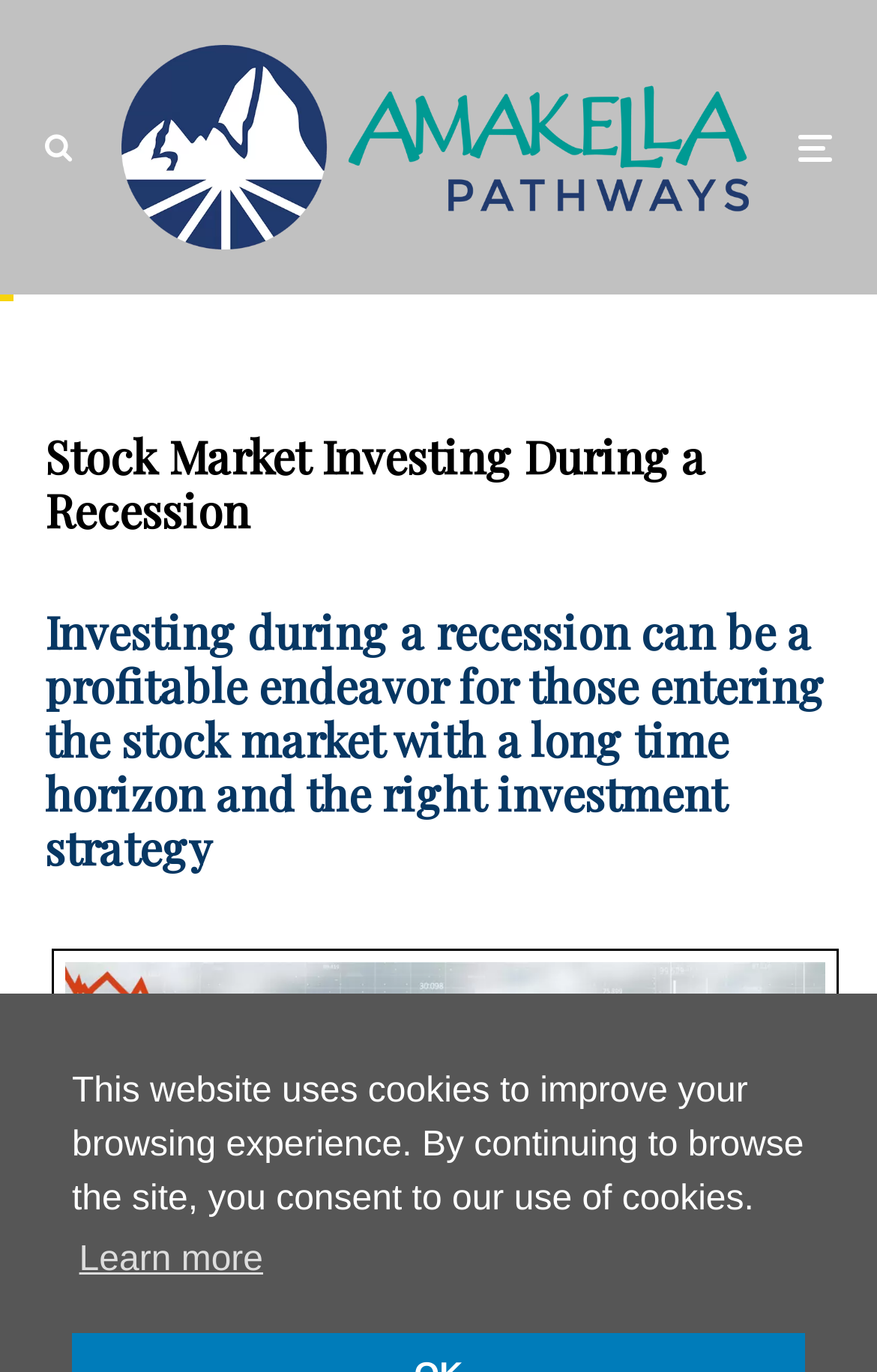What is the main topic of the webpage?
Please provide a comprehensive answer based on the details in the screenshot.

The webpage has multiple headings and elements that mention 'stock market' and 'investing', which implies that the main topic of the webpage is related to stock market investing.